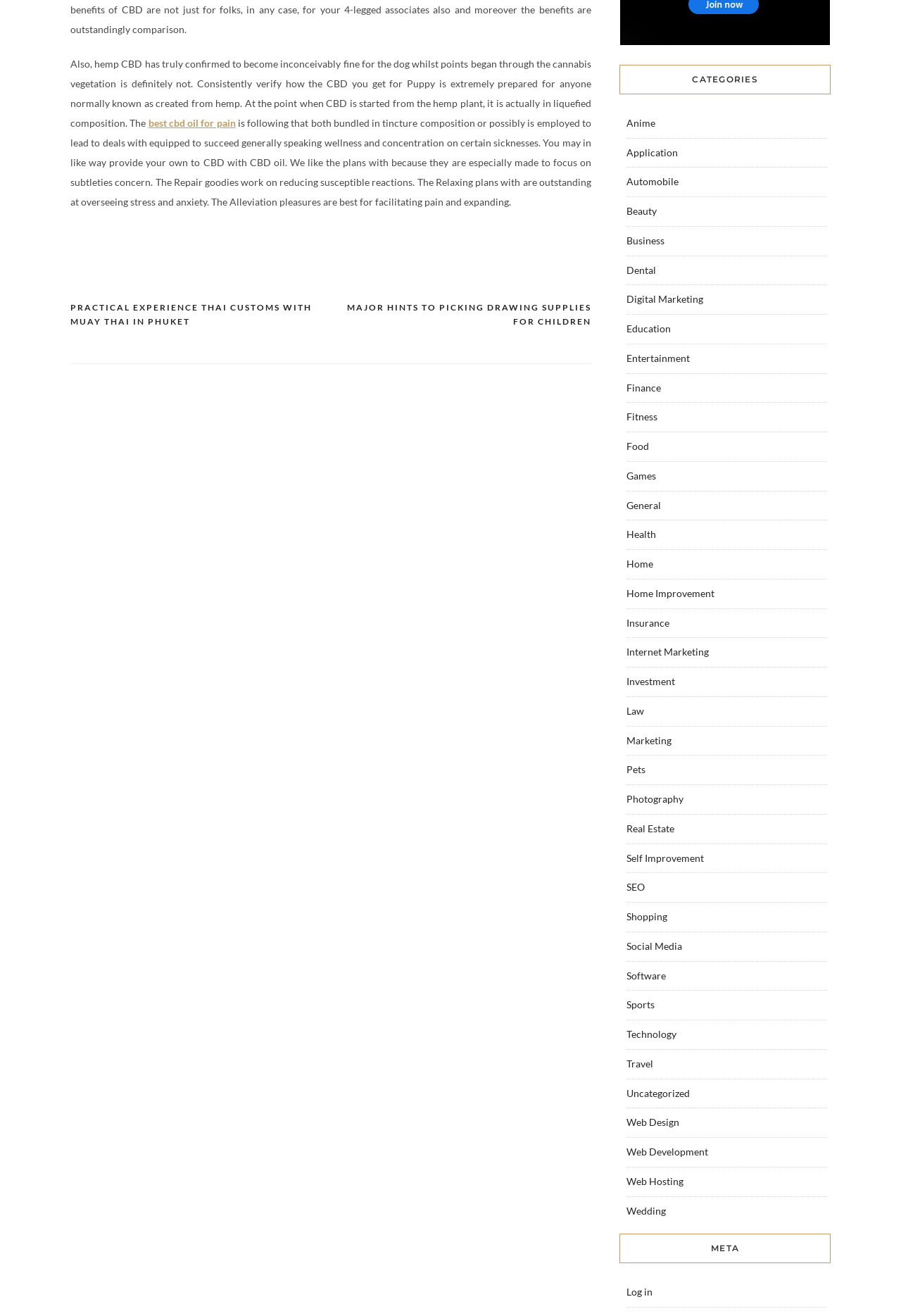Locate and provide the bounding box coordinates for the HTML element that matches this description: "Web Development".

[0.695, 0.871, 0.786, 0.88]